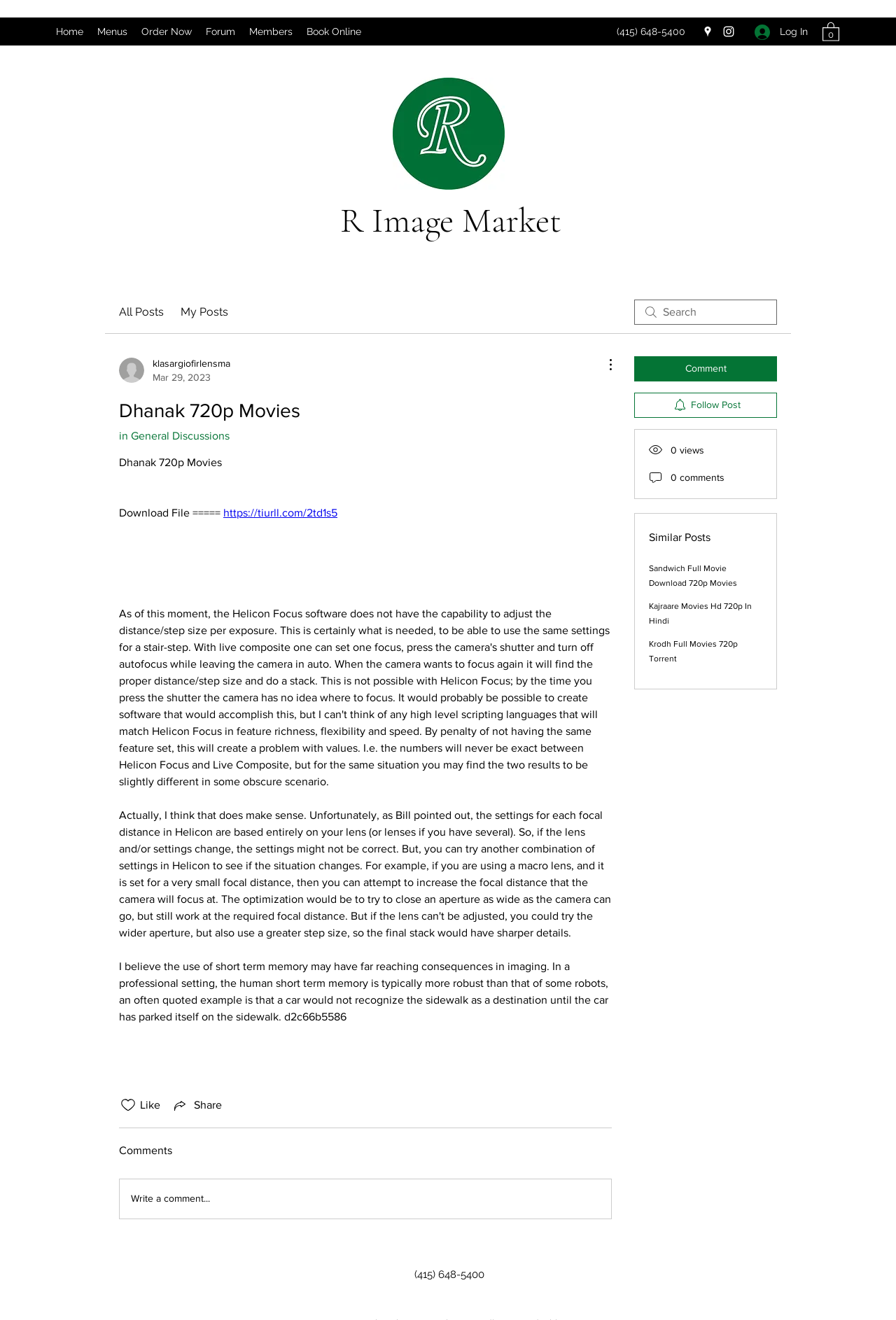Predict the bounding box coordinates of the area that should be clicked to accomplish the following instruction: "Search for something". The bounding box coordinates should consist of four float numbers between 0 and 1, i.e., [left, top, right, bottom].

[0.708, 0.227, 0.867, 0.246]